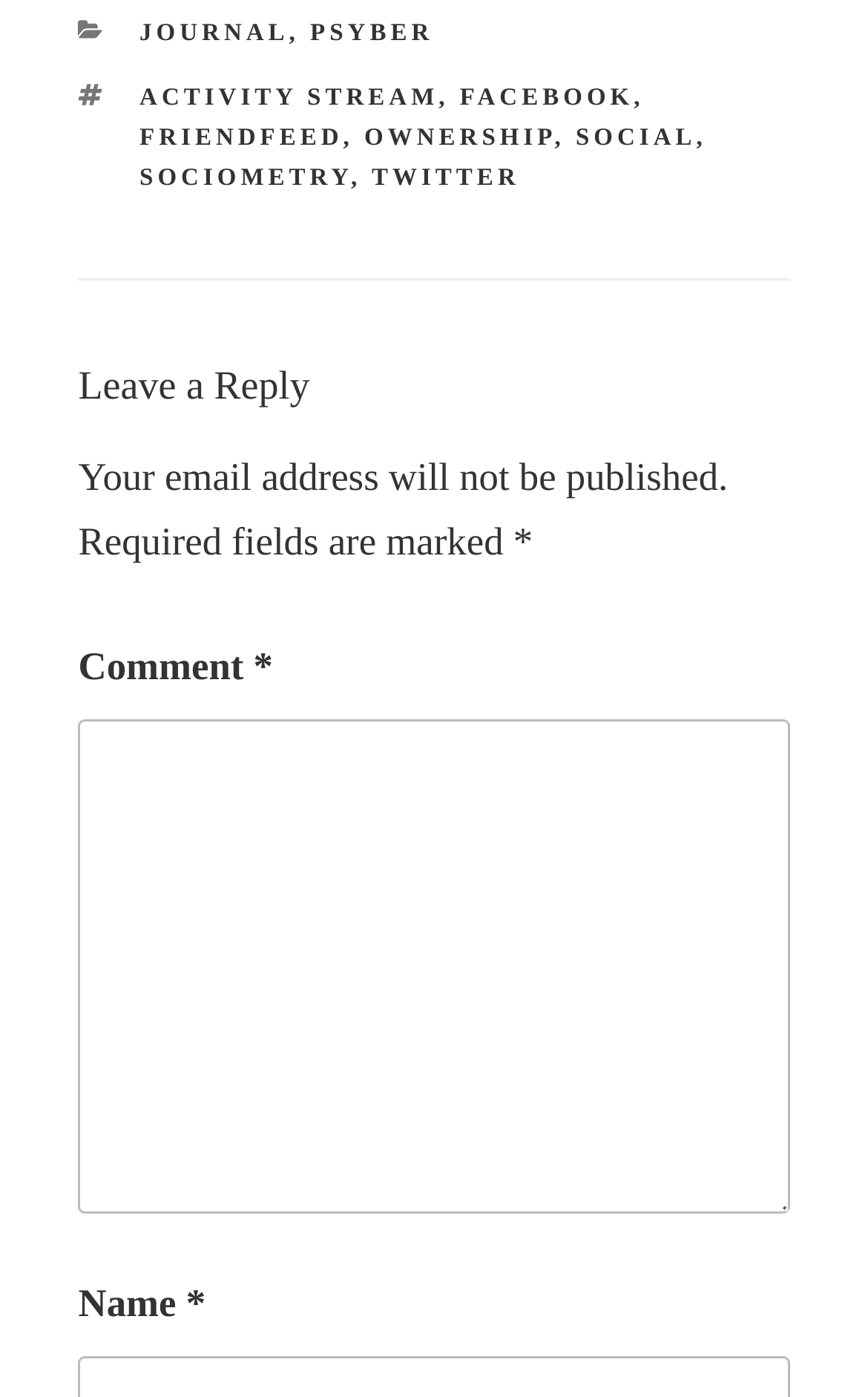Could you specify the bounding box coordinates for the clickable section to complete the following instruction: "Enter a comment"?

[0.09, 0.514, 0.91, 0.868]